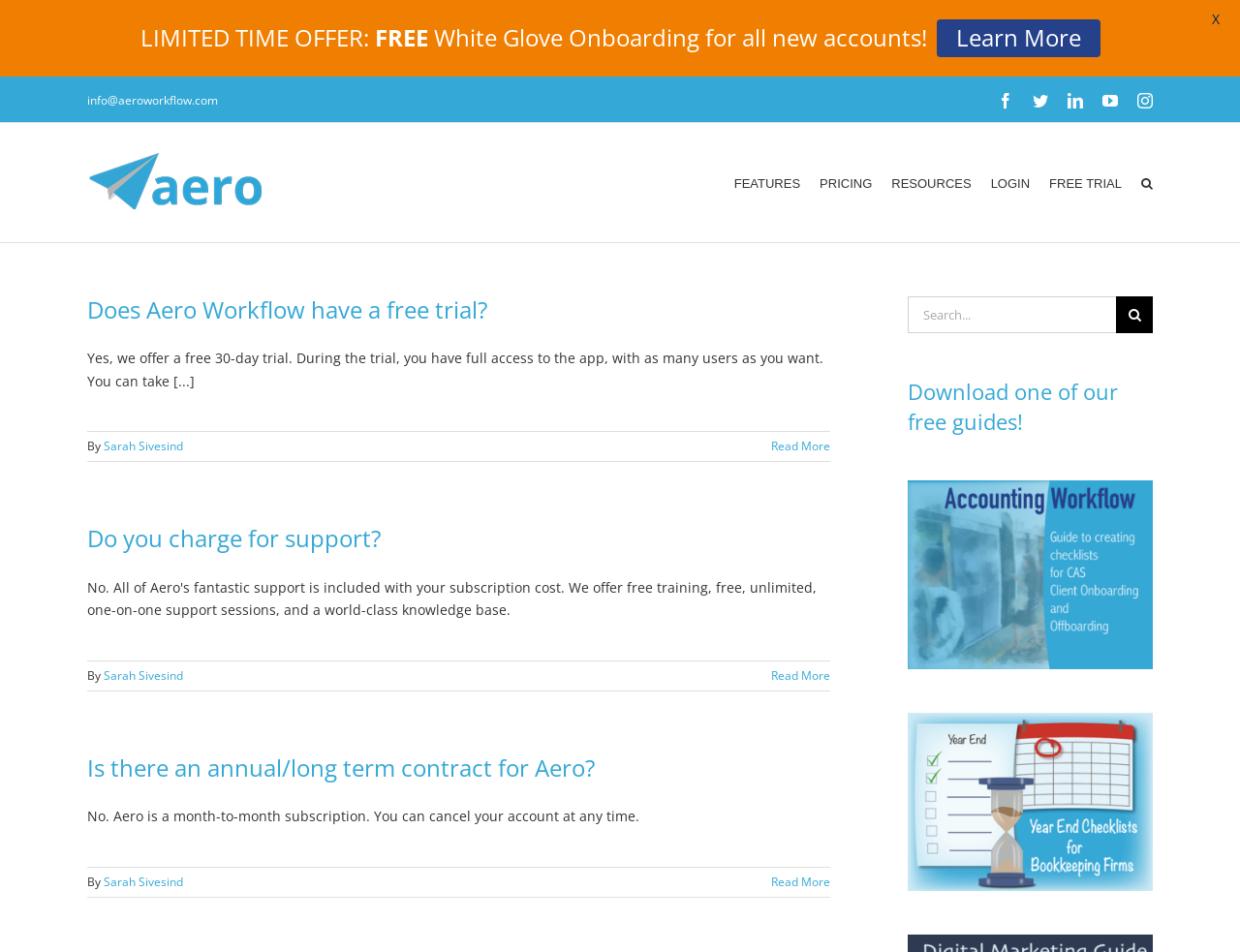Refer to the image and offer a detailed explanation in response to the question: How many social media links are there?

There are five social media links at the top right corner of the webpage, which are Facebook, Twitter, LinkedIn, YouTube, and Instagram.